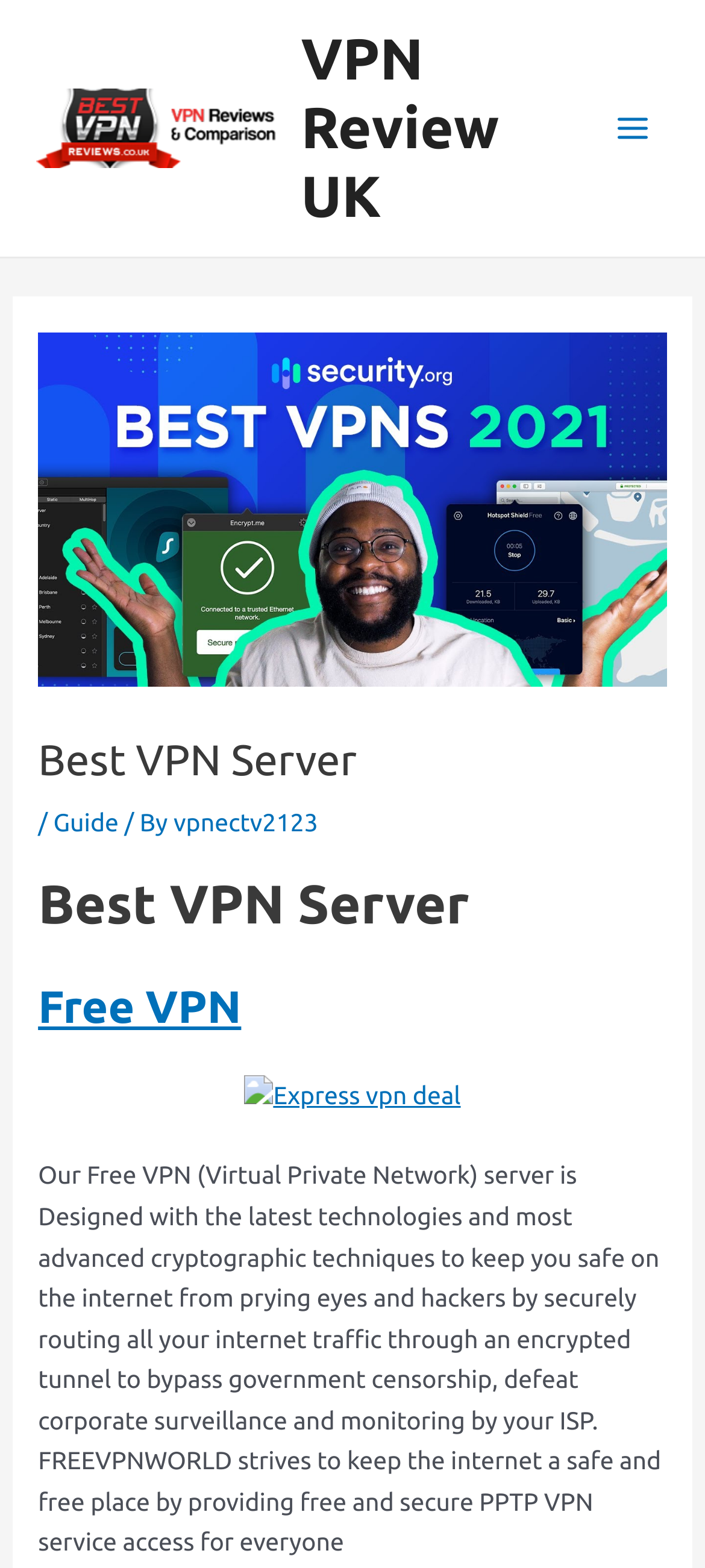Give an in-depth explanation of the webpage layout and content.

The webpage is about a VPN service, specifically highlighting its free VPN server. At the top left, there is a link to "VPN Review UK" accompanied by an image with the same name. On the top right, there is another link to "VPN Review UK" with a slightly larger bounding box. 

Below these links, there is a button labeled "Main Menu" on the top right corner. When expanded, it reveals a menu with a header "Best VPN Server" followed by a slash and a link to "Guide" and another link to "vpnectv2123". 

Below the menu, there are three headings: "Best VPN Server", "Best VPN Server" again, and "Free VPN". The "Free VPN" heading is followed by a link to "Free VPN" and another link to "Express vpn deal" with an accompanying image. 

The main content of the page is a paragraph of text that describes the features and benefits of the free VPN service, including its ability to keep users safe from prying eyes and hackers, bypass government censorship, and defeat corporate surveillance.